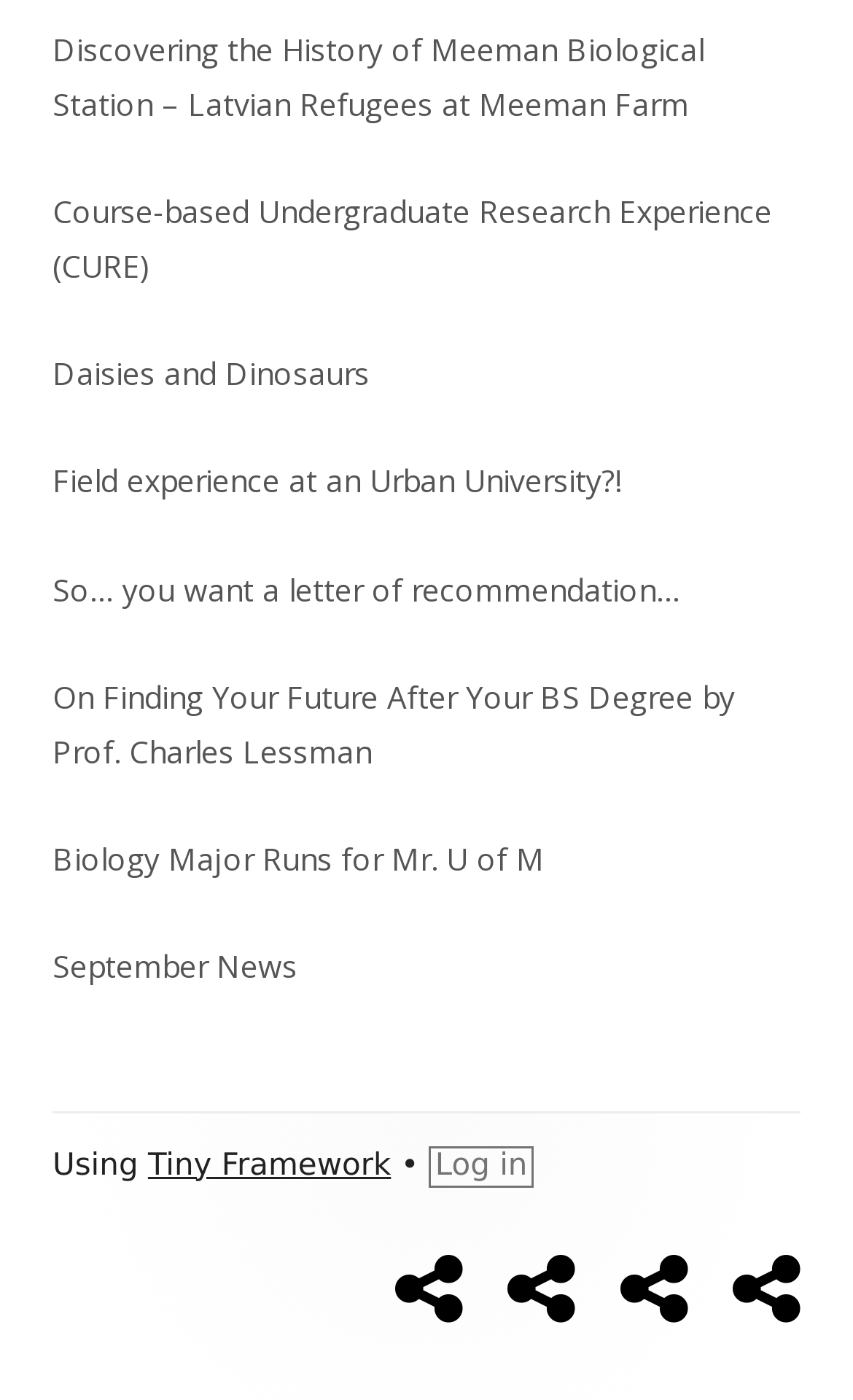Pinpoint the bounding box coordinates of the clickable area needed to execute the instruction: "Explore the Tiny Framework". The coordinates should be specified as four float numbers between 0 and 1, i.e., [left, top, right, bottom].

[0.173, 0.82, 0.458, 0.845]